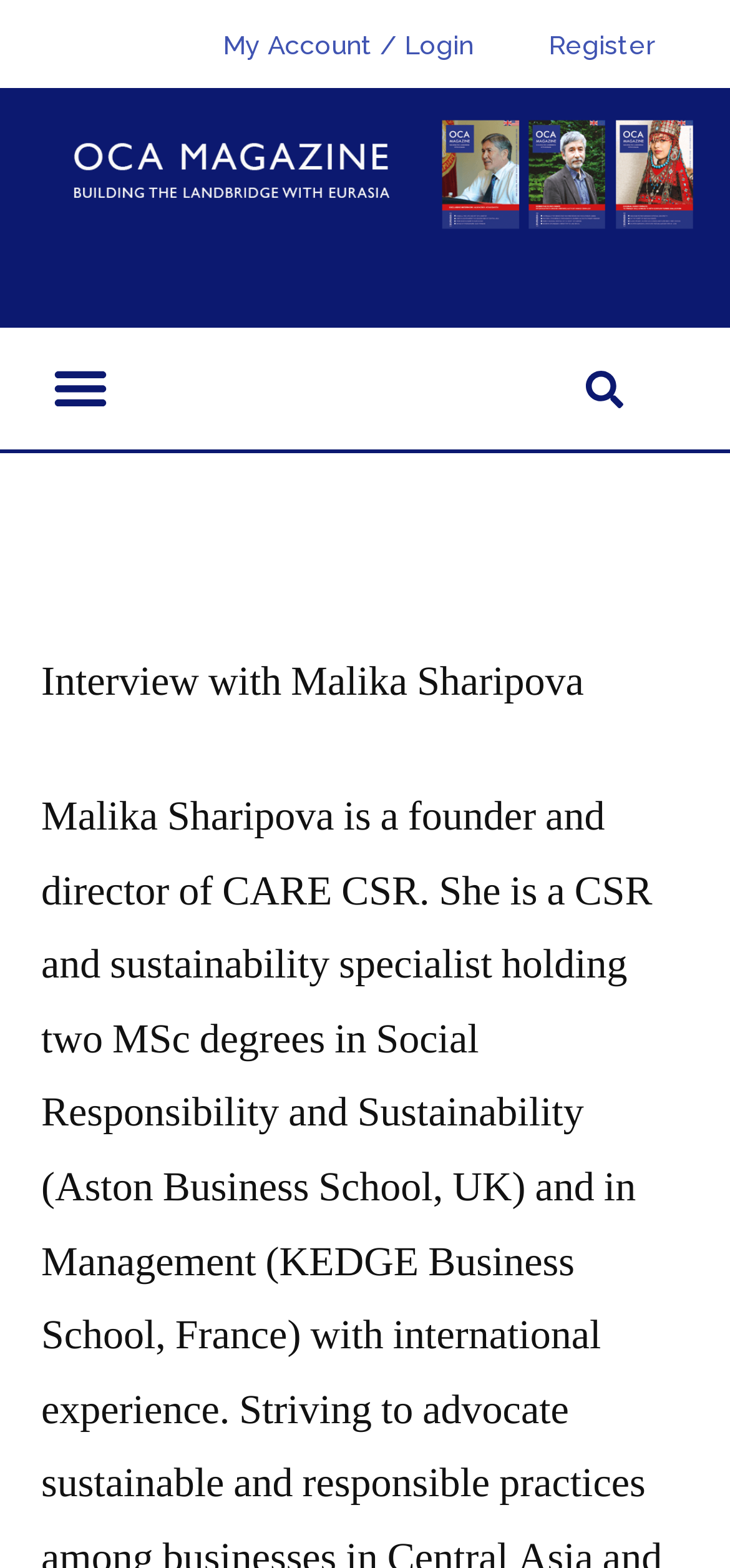From the element description Menu, predict the bounding box coordinates of the UI element. The coordinates must be specified in the format (top-left x, top-left y, bottom-right x, bottom-right y) and should be within the 0 to 1 range.

[0.051, 0.221, 0.167, 0.275]